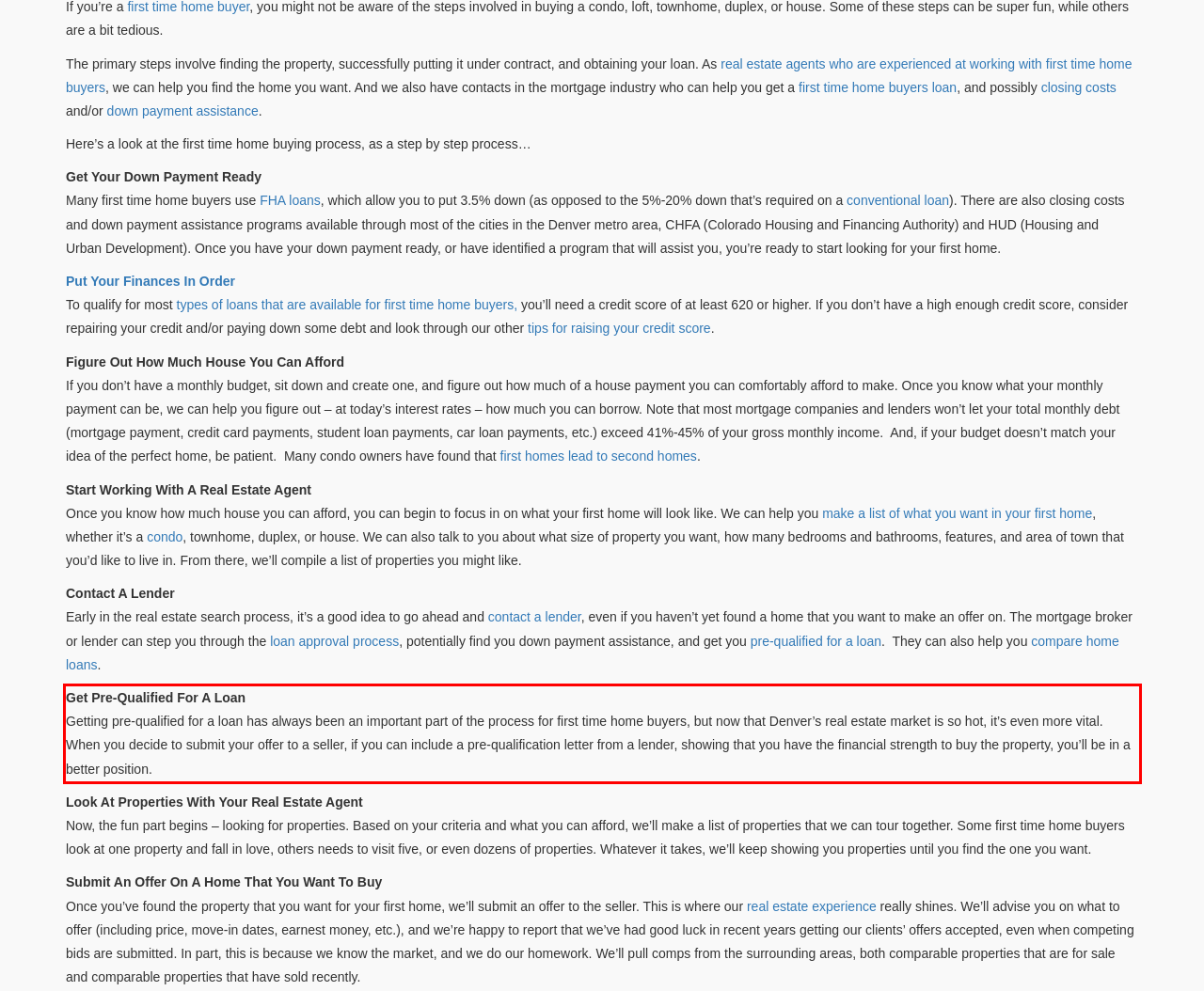Within the screenshot of the webpage, locate the red bounding box and use OCR to identify and provide the text content inside it.

Get Pre-Qualified For A Loan Getting pre-qualified for a loan has always been an important part of the process for first time home buyers, but now that Denver’s real estate market is so hot, it’s even more vital. When you decide to submit your offer to a seller, if you can include a pre-qualification letter from a lender, showing that you have the financial strength to buy the property, you’ll be in a better position.